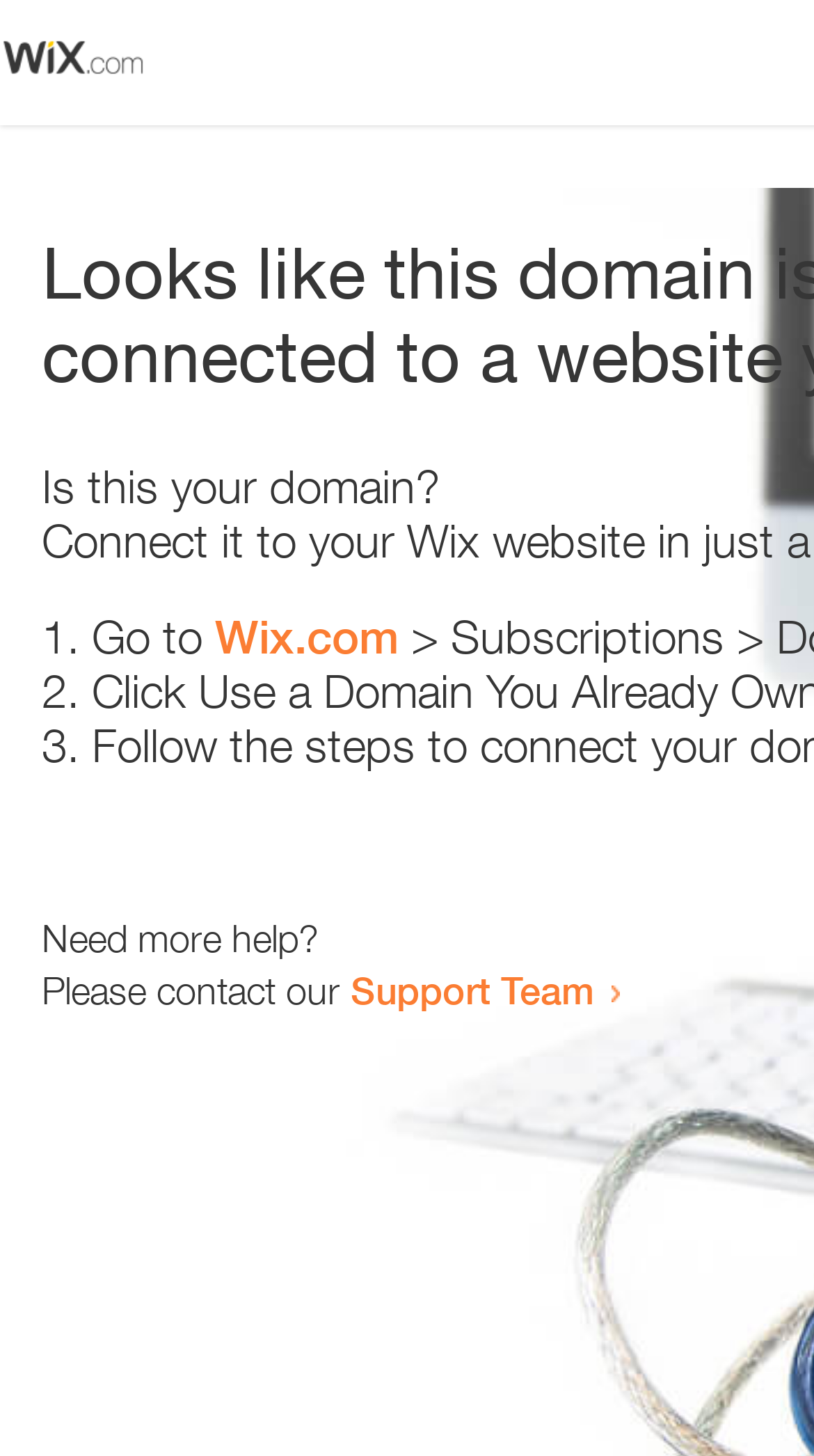Extract the bounding box coordinates of the UI element described by: "Support Team". The coordinates should include four float numbers ranging from 0 to 1, e.g., [left, top, right, bottom].

[0.431, 0.664, 0.731, 0.696]